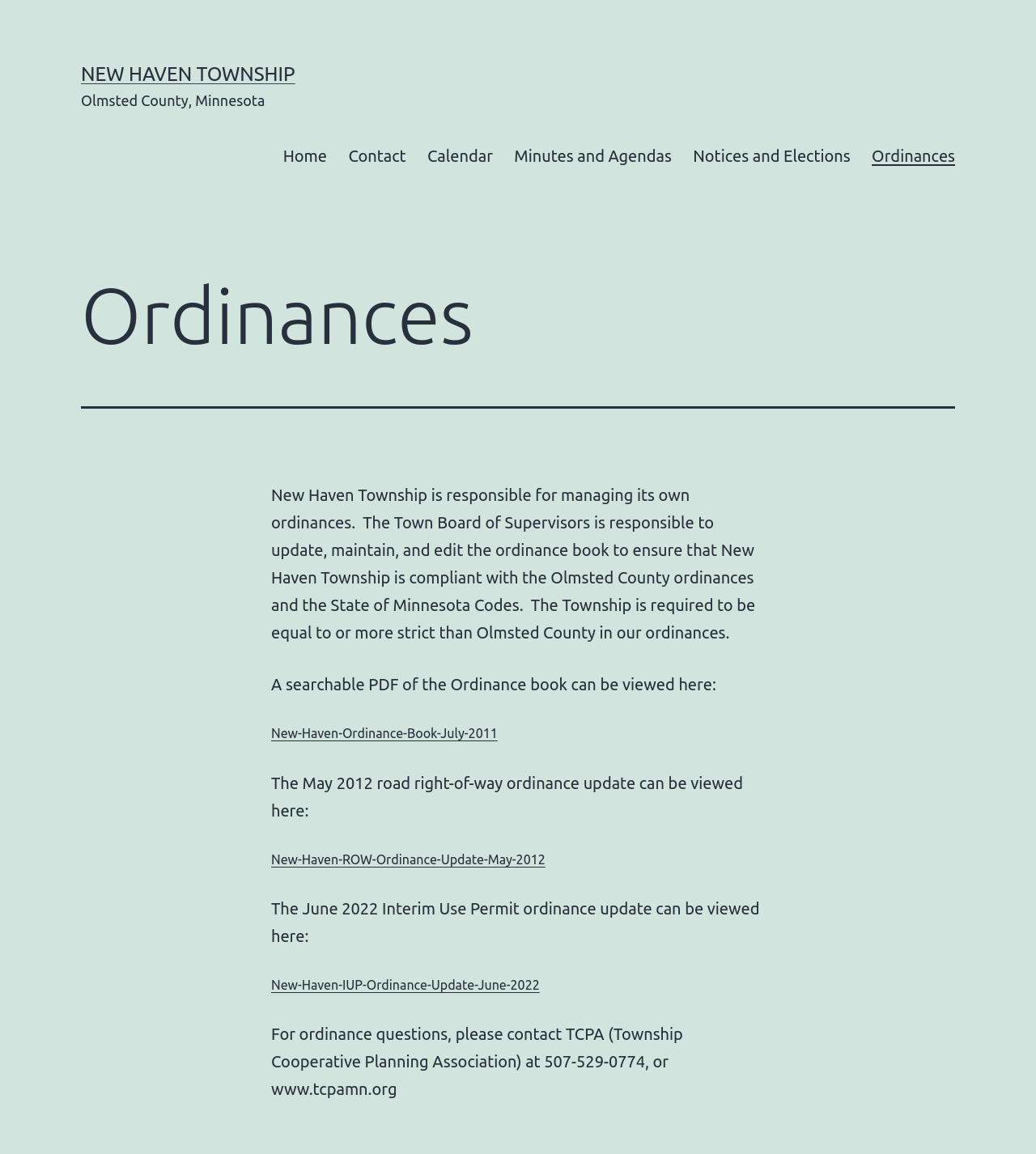Reply to the question below using a single word or brief phrase:
What is the phone number for TCPA?

507-529-0774